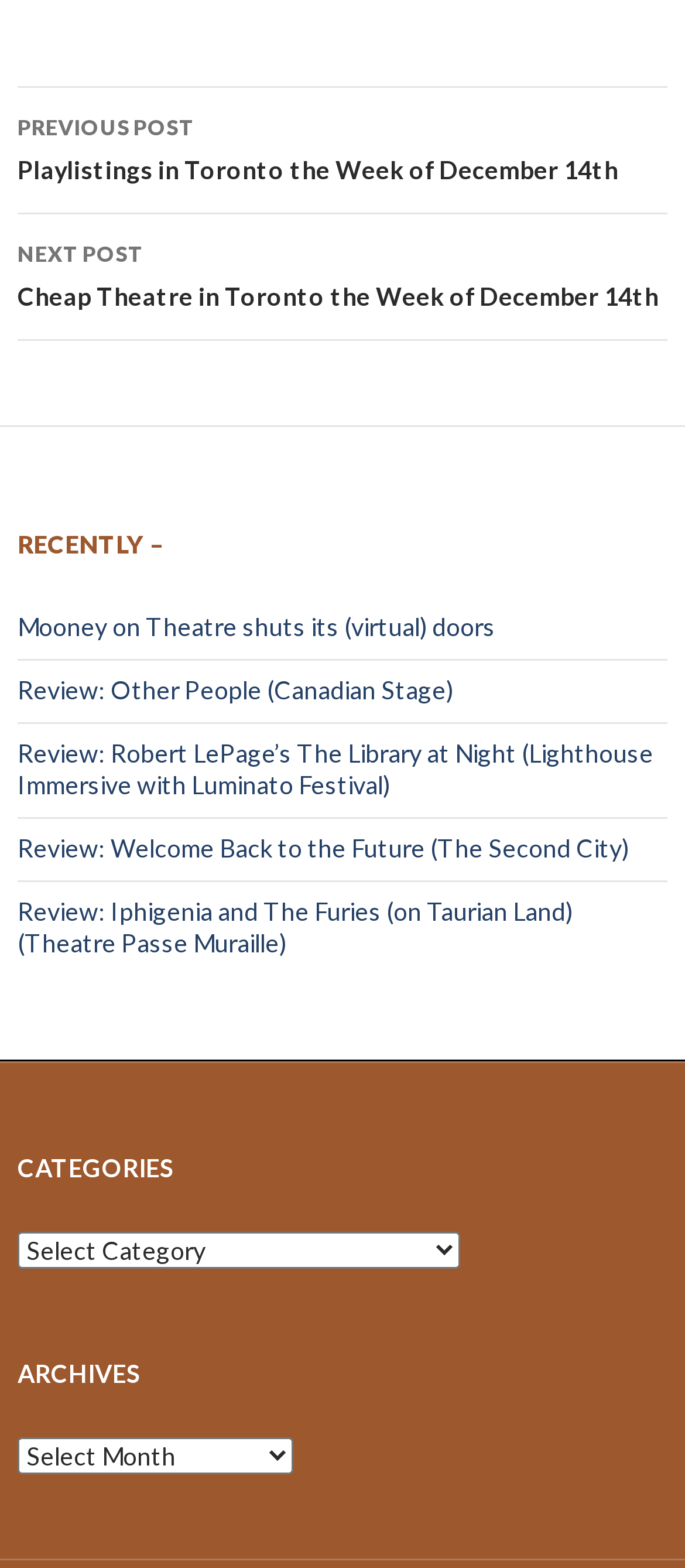Identify the coordinates of the bounding box for the element that must be clicked to accomplish the instruction: "go to next post".

[0.026, 0.137, 0.974, 0.217]